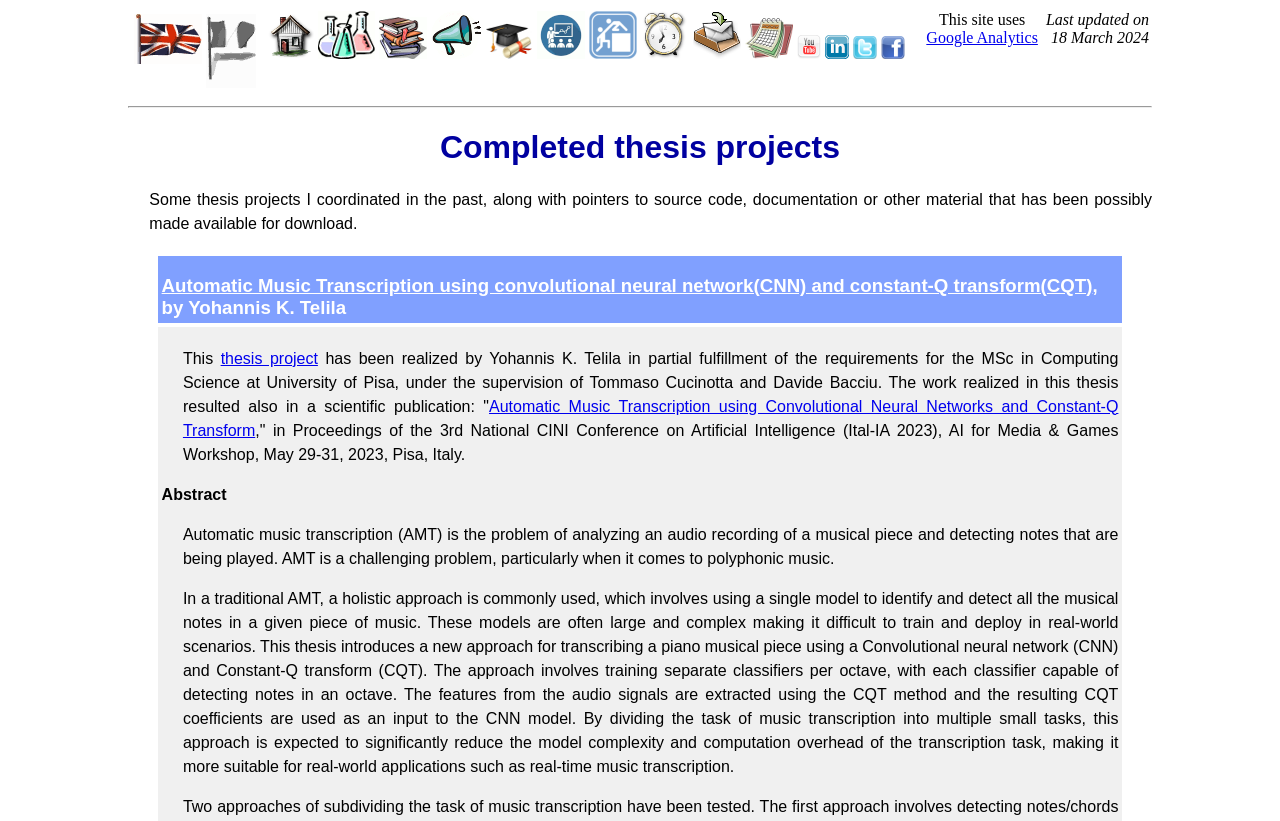Determine the bounding box coordinates for the area you should click to complete the following instruction: "Check the abstract of the thesis project".

[0.126, 0.588, 0.874, 0.617]